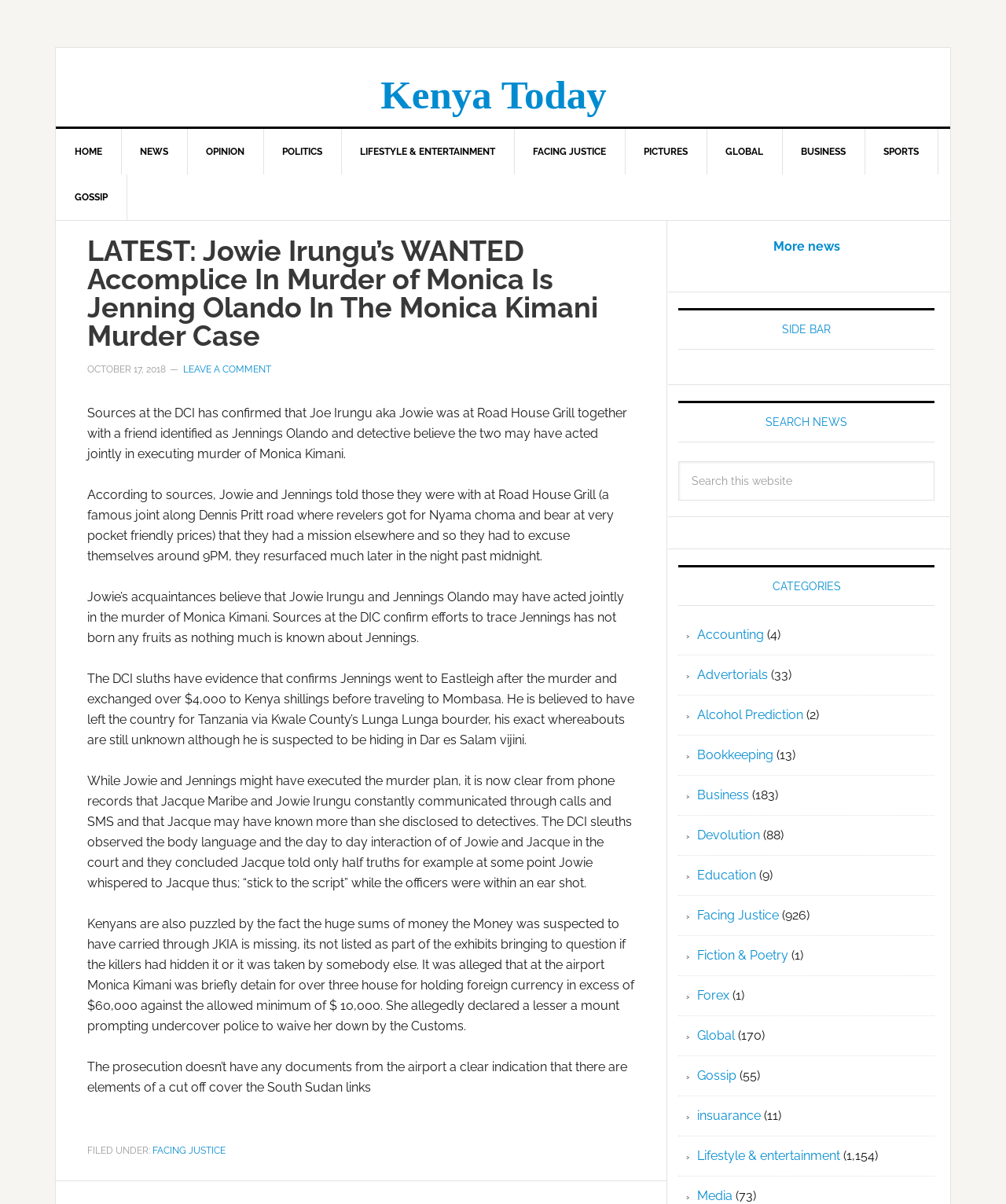Highlight the bounding box coordinates of the region I should click on to meet the following instruction: "Click on the 'HOME' link".

[0.055, 0.107, 0.121, 0.145]